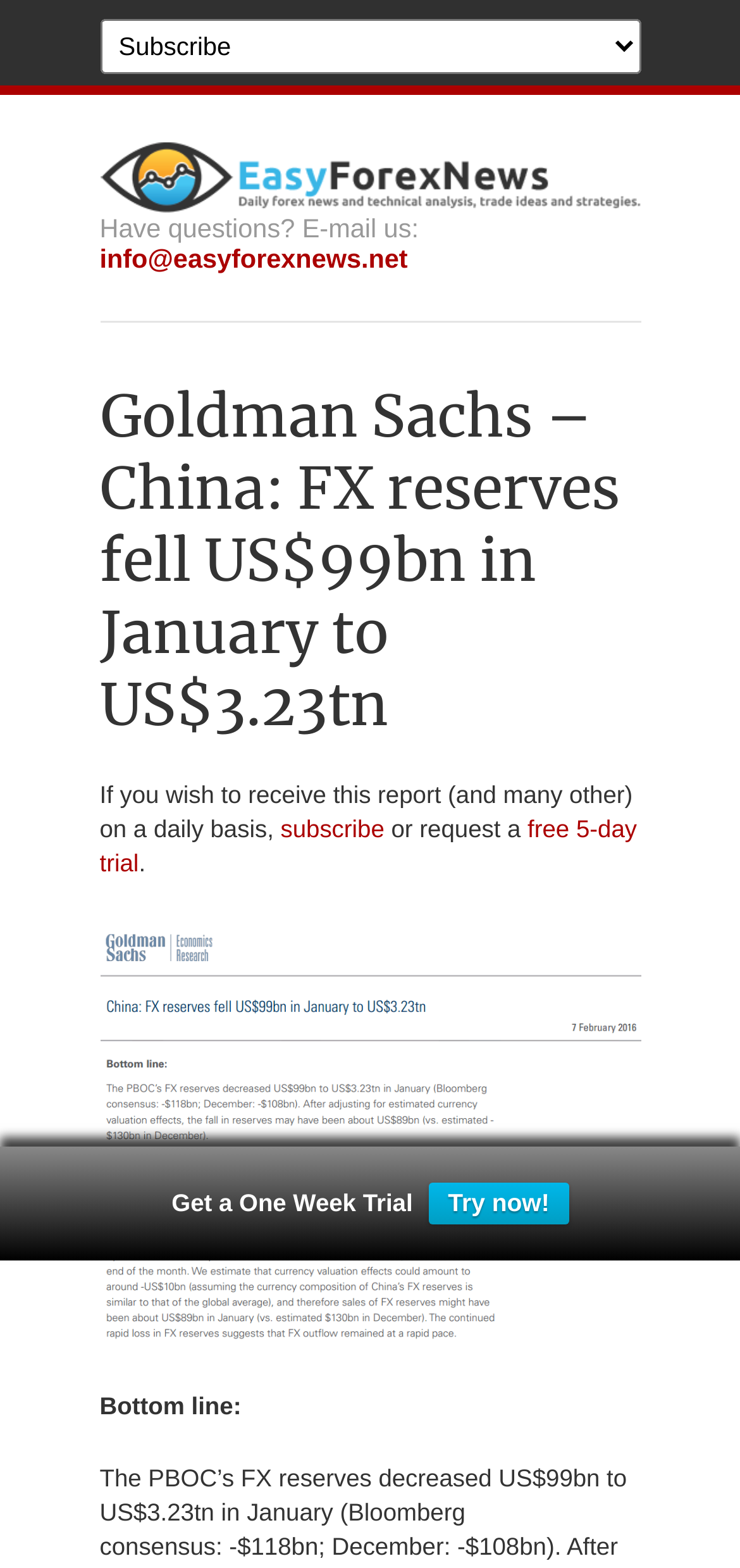What is the decrease in PBOC's FX reserves in January?
Answer with a single word or short phrase according to what you see in the image.

US$99bn